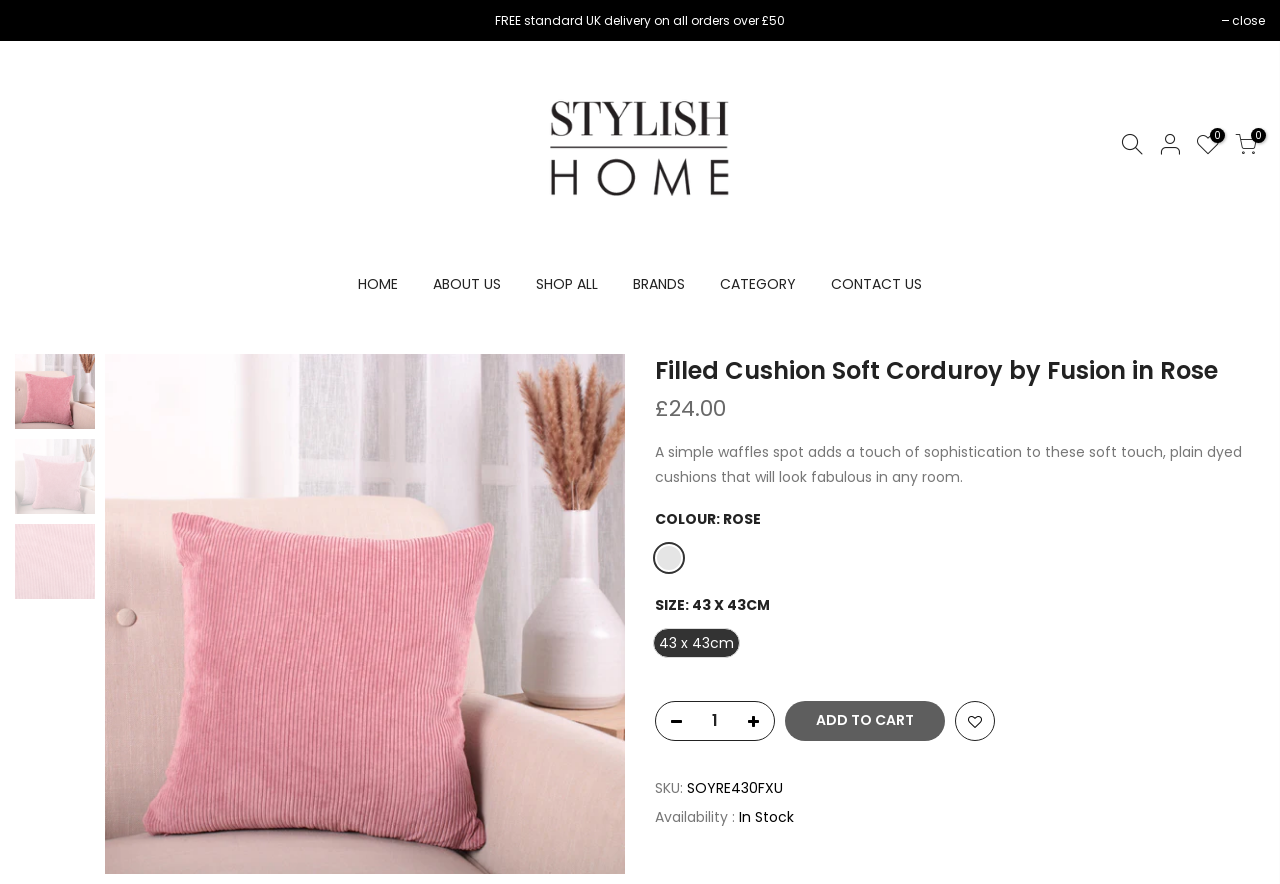Determine the bounding box coordinates of the region to click in order to accomplish the following instruction: "Increase quantity". Provide the coordinates as four float numbers between 0 and 1, specifically [left, top, right, bottom].

[0.581, 0.794, 0.605, 0.839]